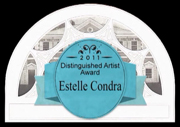What is the font style of Estelle Condra's name?
Provide a short answer using one word or a brief phrase based on the image.

Elegant typography